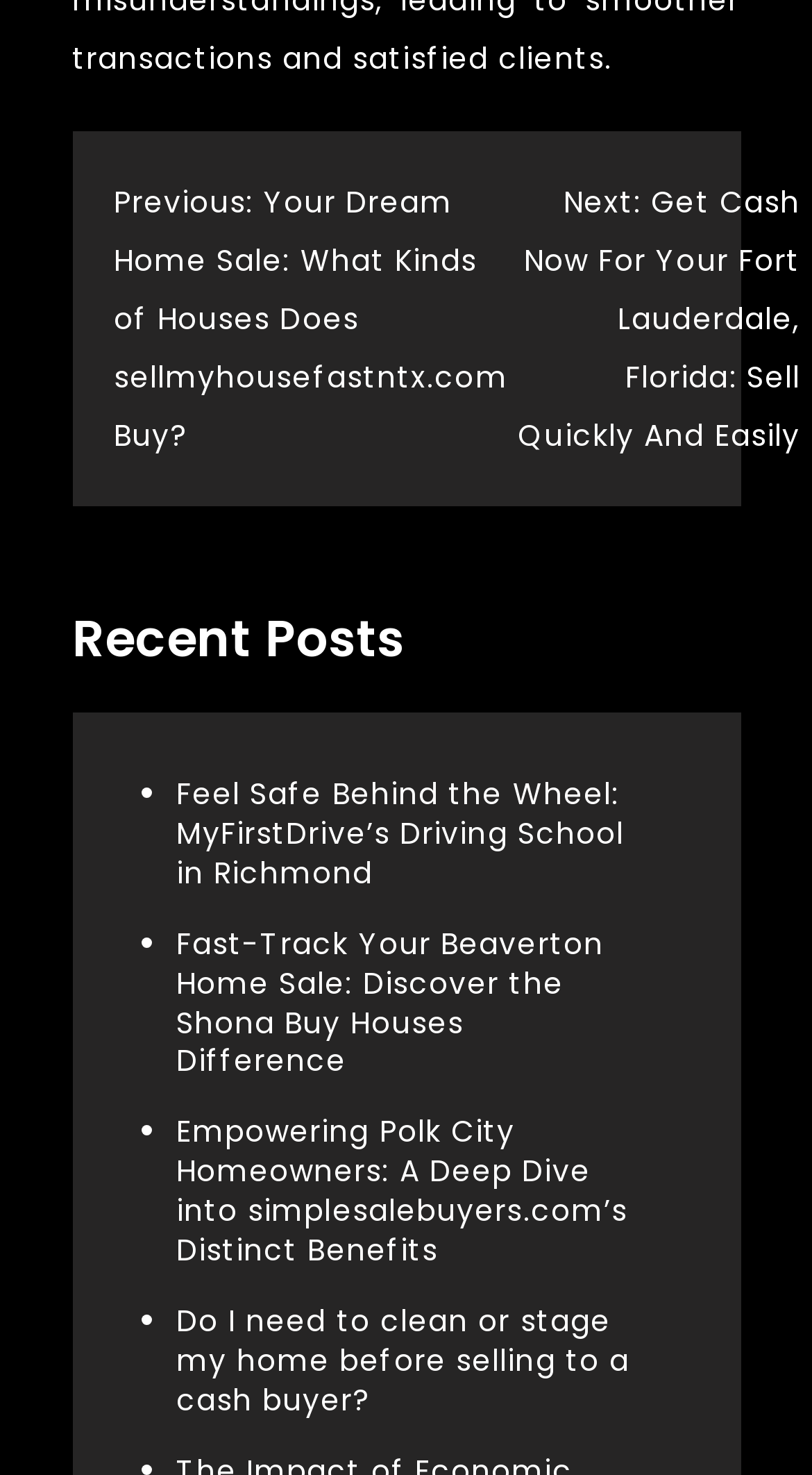Reply to the question with a single word or phrase:
What is the purpose of the webpage?

Listing recent posts